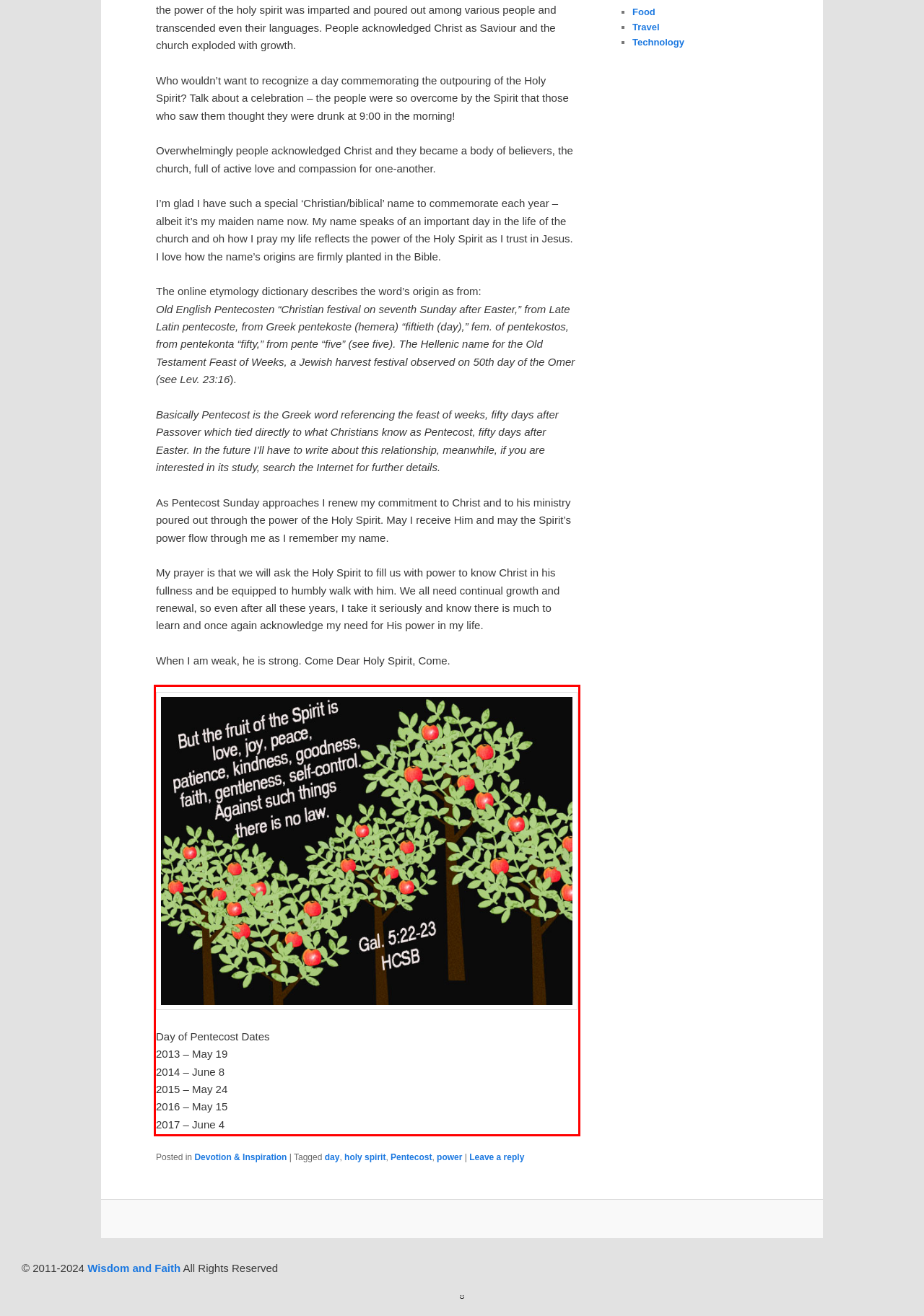Analyze the red bounding box in the provided webpage screenshot and generate the text content contained within.

Day of Pentecost Dates 2013 – May 19 2014 – June 8 2015 – May 24 2016 – May 15 2017 – June 4